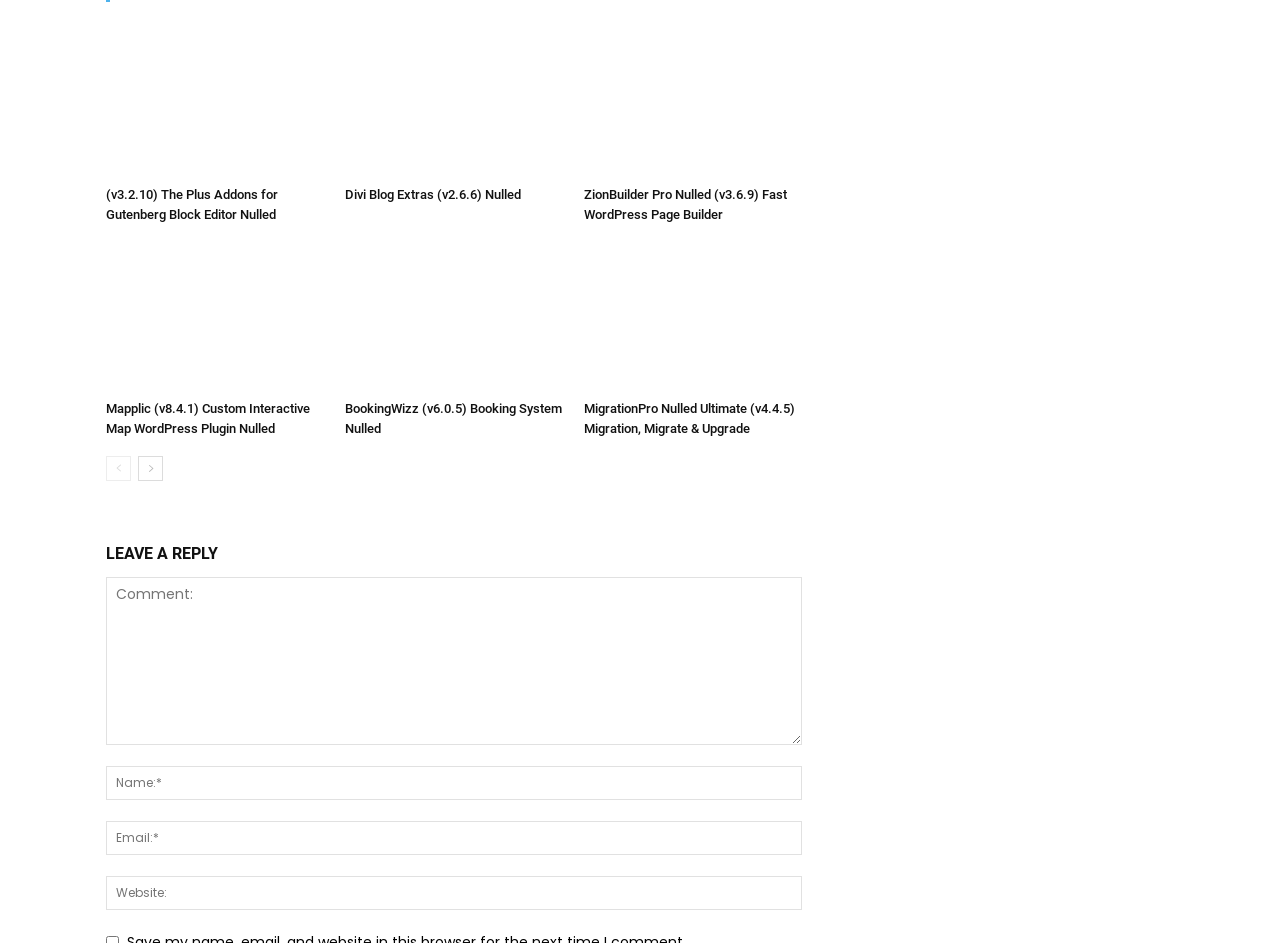Locate the bounding box coordinates of the element you need to click to accomplish the task described by this instruction: "Leave a reply".

[0.083, 0.572, 0.627, 0.605]